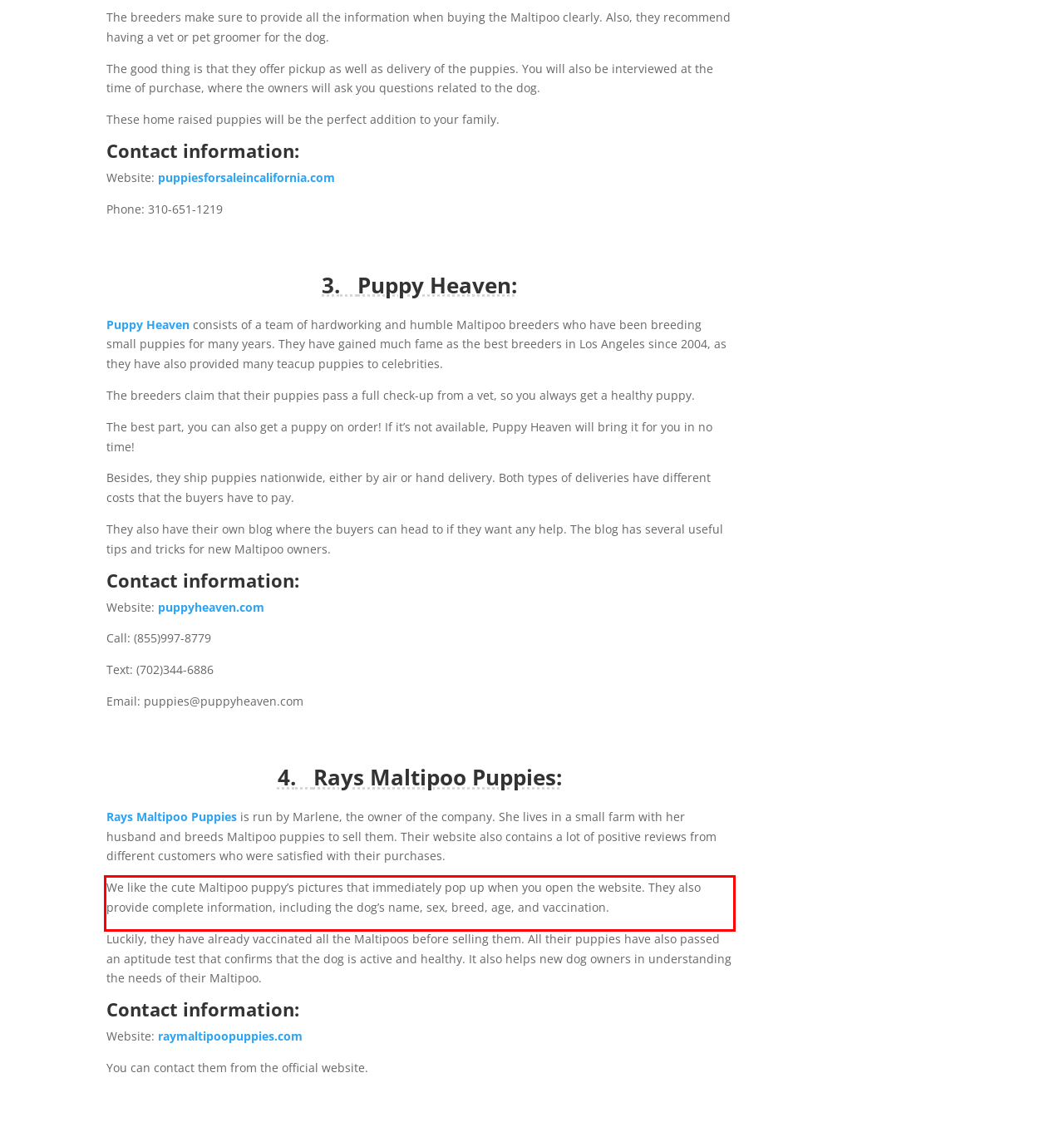By examining the provided screenshot of a webpage, recognize the text within the red bounding box and generate its text content.

We like the cute Maltipoo puppy’s pictures that immediately pop up when you open the website. They also provide complete information, including the dog’s name, sex, breed, age, and vaccination.